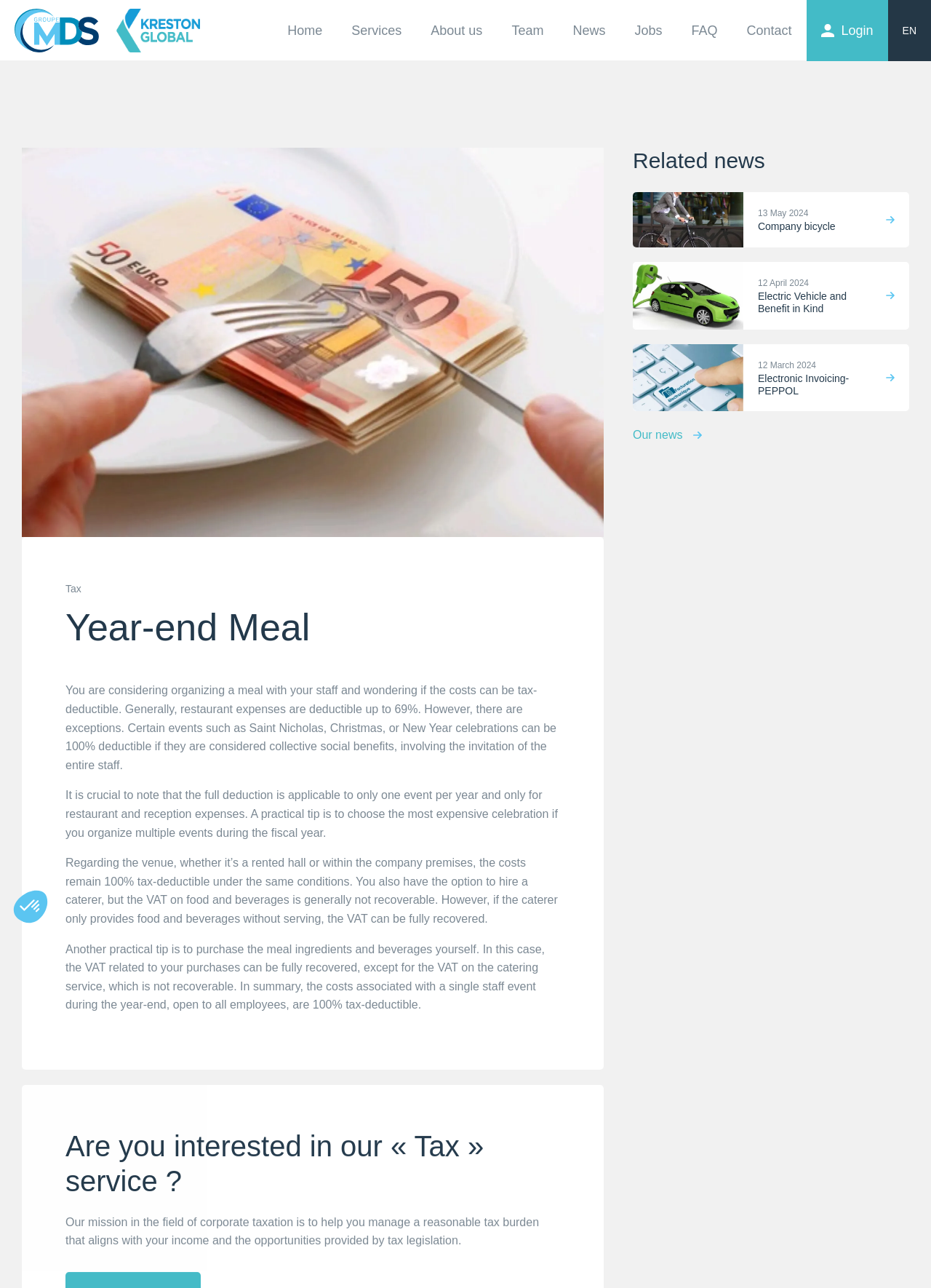Please respond to the question using a single word or phrase:
What is the condition for VAT to be fully recovered on food and beverages?

If caterer only provides food and beverages without serving